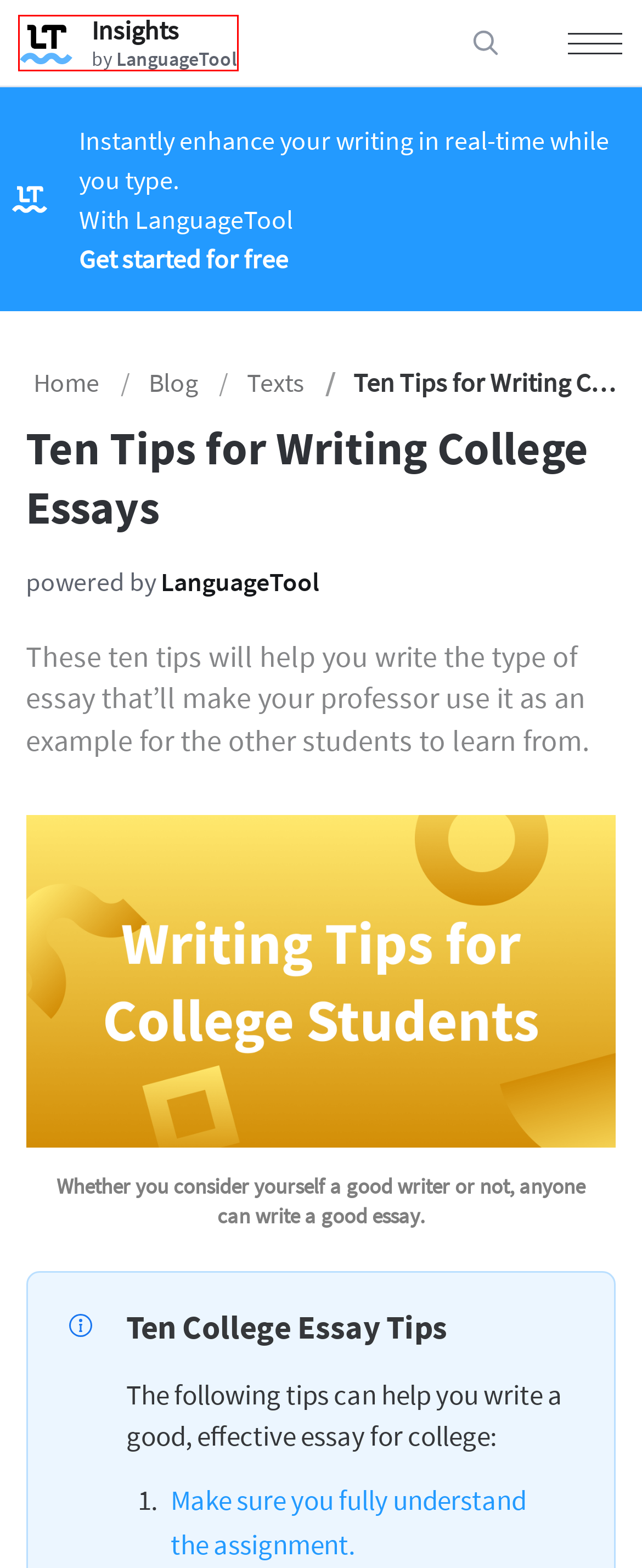You have a screenshot of a webpage, and a red bounding box highlights an element. Select the webpage description that best fits the new page after clicking the element within the bounding box. Options are:
A. Grammar Checker for Windows - LanguageTool
B. Formal and Informal Writing—Explanation and Examples
C. Seven Easy Tips on How To Write a Conclusion
D. LanguageTool - Insights into Good Writing
E. How To Write a Summary: 5 Easy Steps
F. How To Write a Good Introduction—Five Easy Tips
G. Texts | Blog
H. Online Grammar, Style & Spell Checker - LanguageTool

D